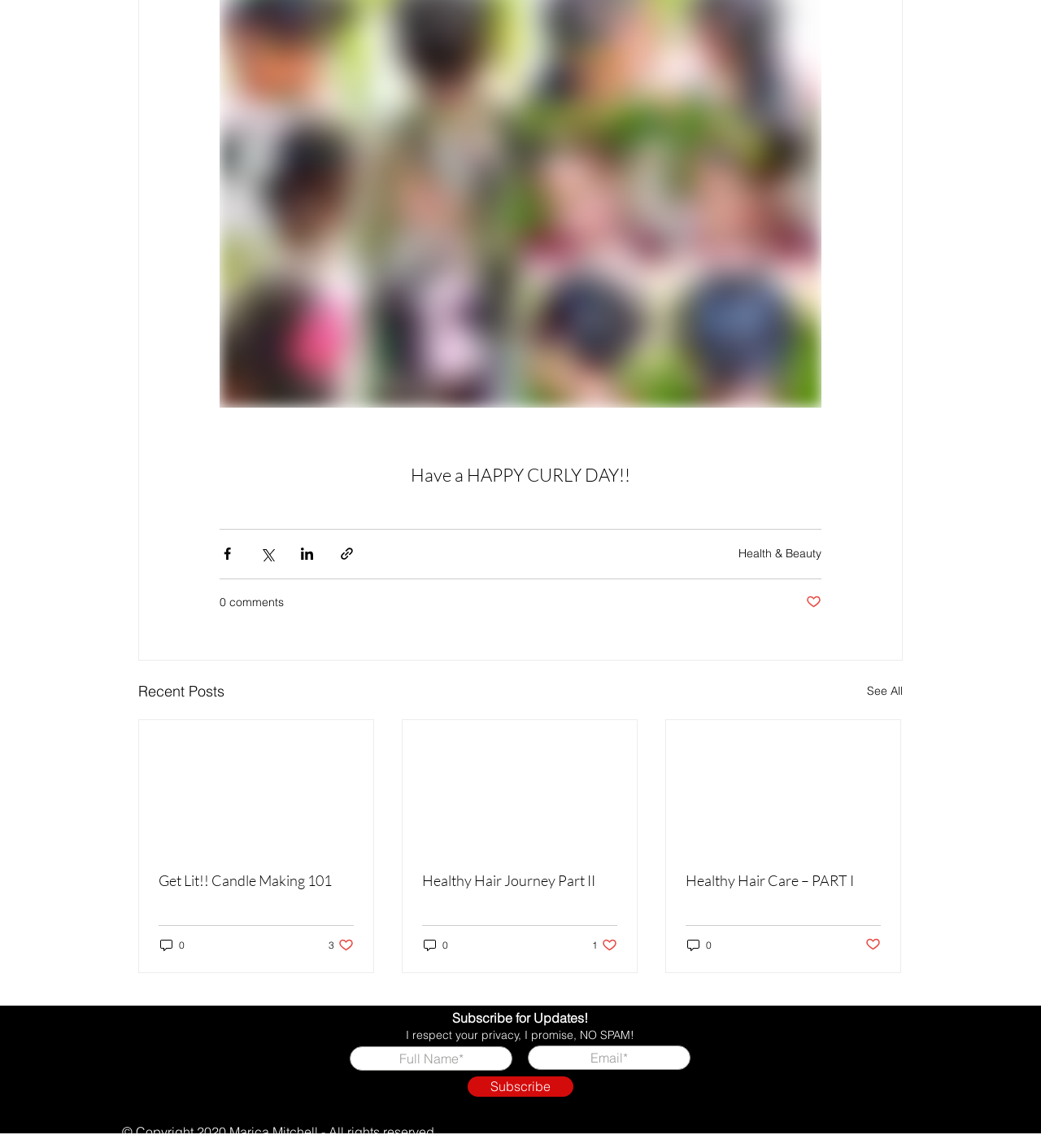Please find the bounding box coordinates (top-left x, top-left y, bottom-right x, bottom-right y) in the screenshot for the UI element described as follows: aria-label="Full Name*" name="full-name*" placeholder="Full Name*"

[0.336, 0.911, 0.492, 0.933]